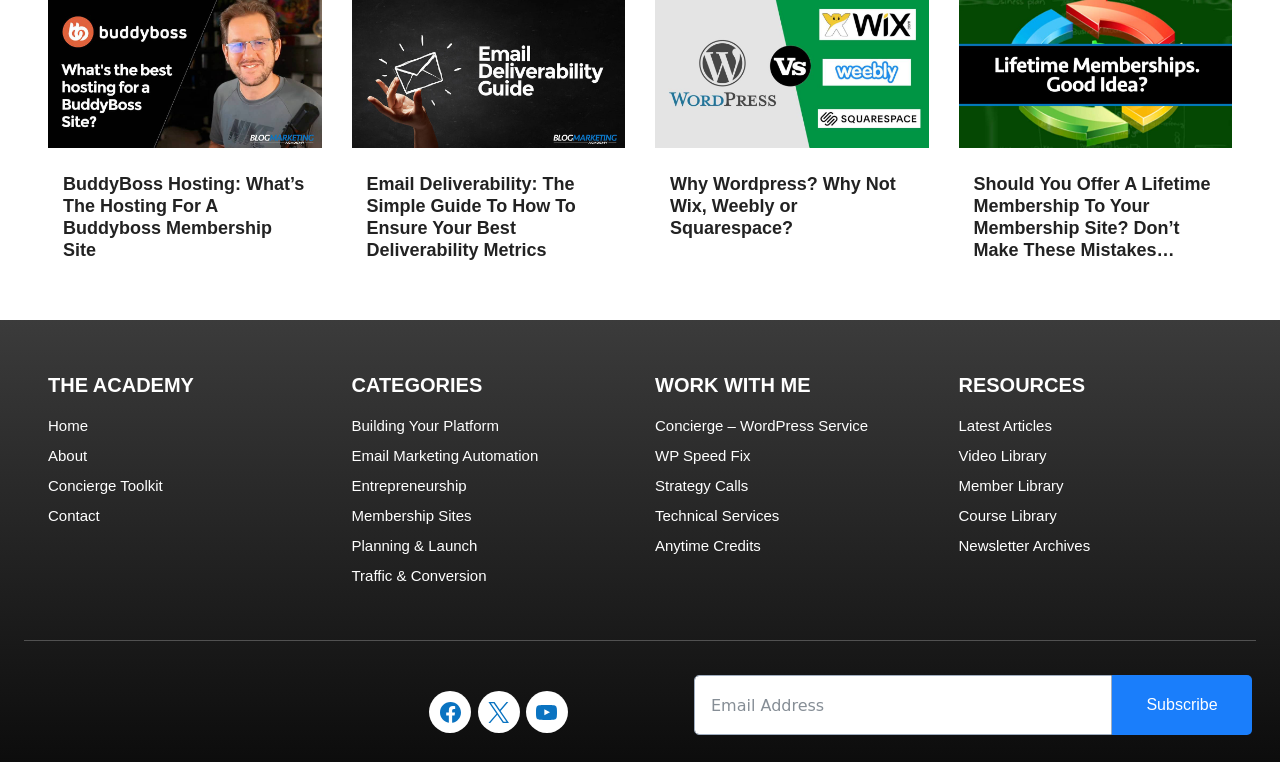Please determine the bounding box coordinates for the element that should be clicked to follow these instructions: "Call the phone number".

None